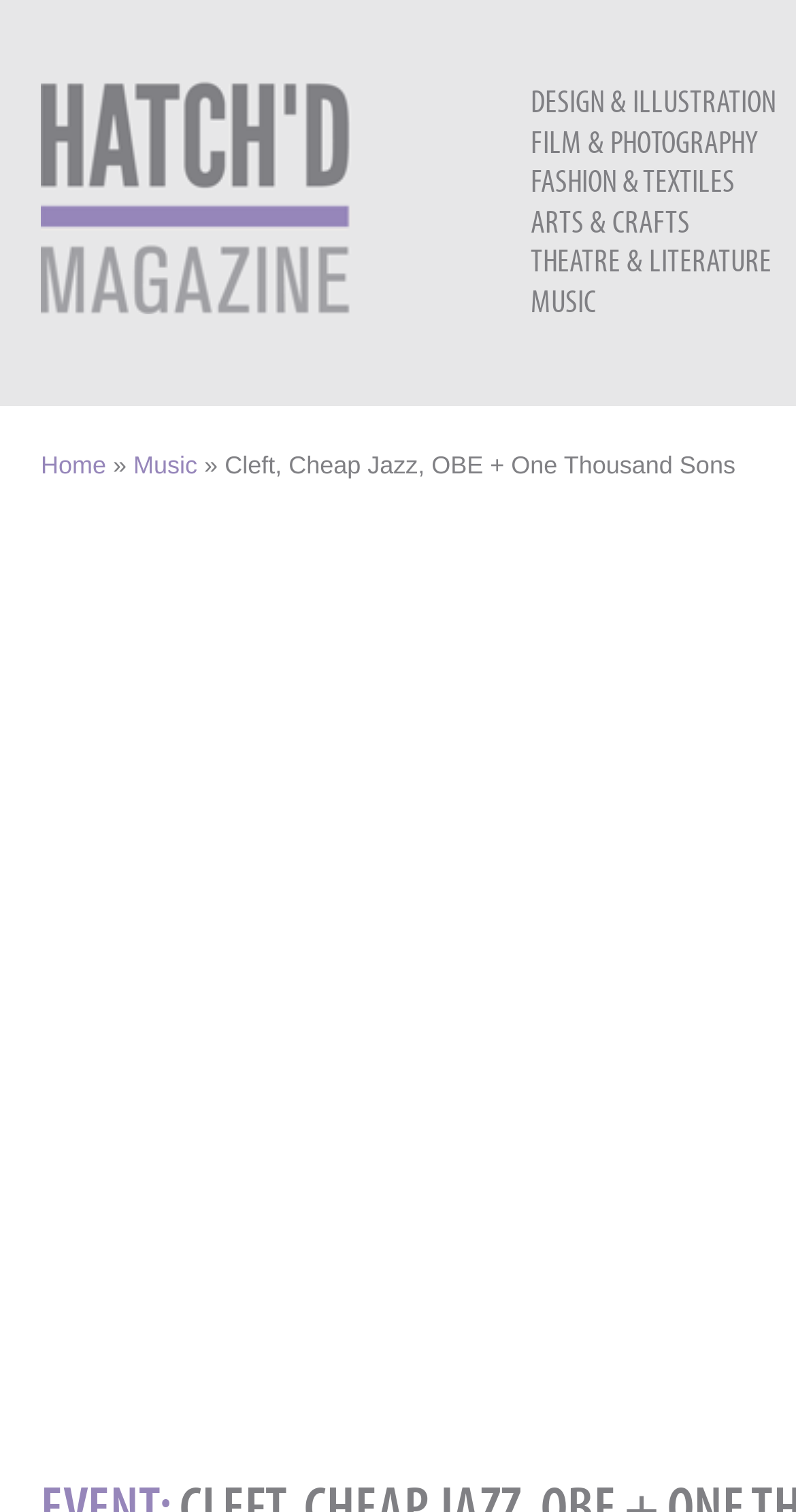Generate a thorough description of the webpage.

The webpage appears to be an article or event page from Hatch'd Magazine, with a focus on a music event featuring the Manchester instrumental two-piece Cleft. 

At the top left of the page, there is a link to Hatch'd Magazine's homepage, accompanied by an image. Below this, there is a heading "YOU ARE HERE" followed by a breadcrumb navigation menu, which includes links to "Home", "Music", and the current page "Cleft, Cheap Jazz, OBE + One Thousand Sons". 

On the right side of the page, there are six links to different categories, including "DESIGN & ILLUSTRATION", "FILM & PHOTOGRAPHY", "FASHION & TEXTILES", "ARTS & CRAFTS", "THEATRE & LITERATURE", and "MUSIC". These links are arranged vertically, with "DESIGN & ILLUSTRATION" at the top and "MUSIC" at the bottom.